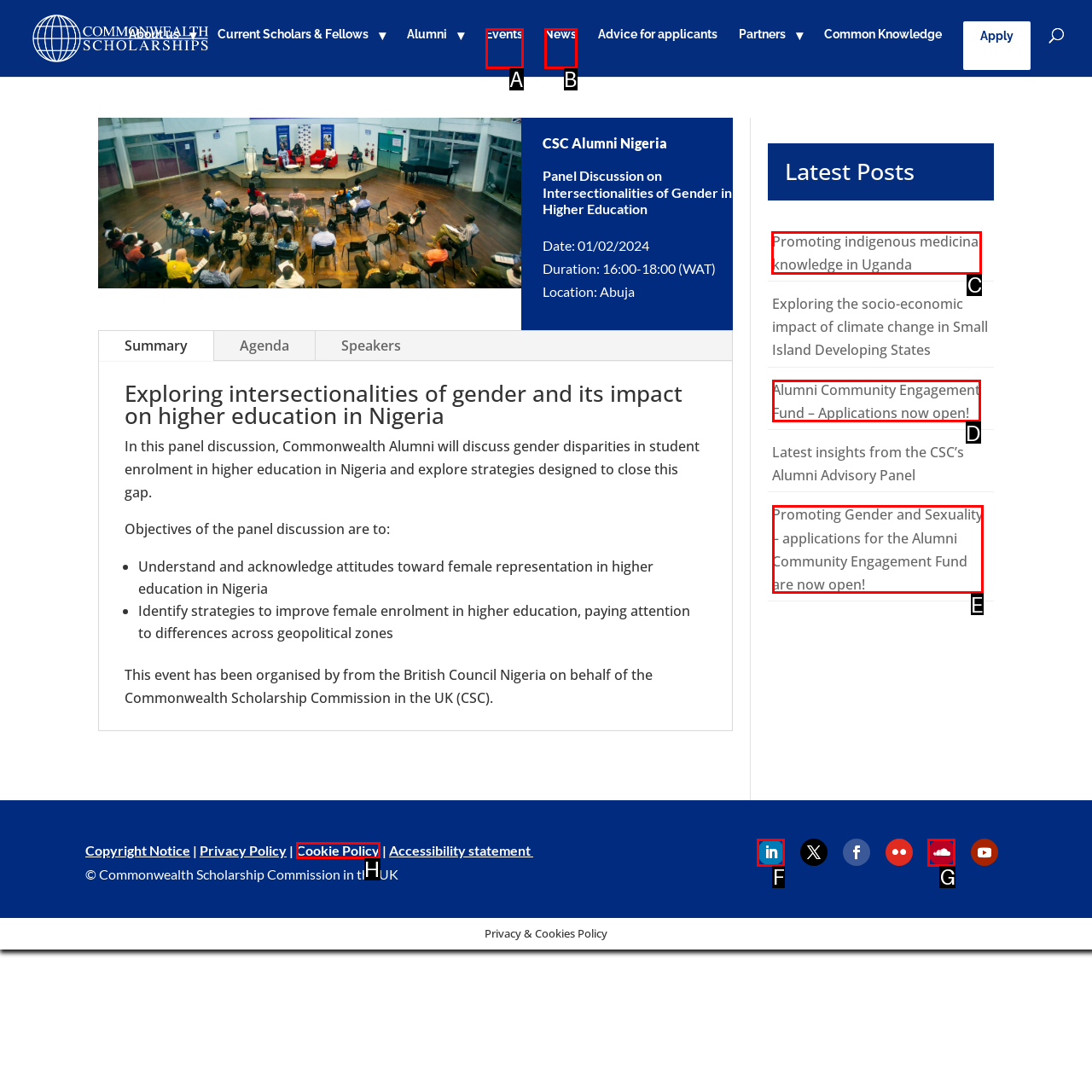Which HTML element should be clicked to perform the following task: Read the latest post on Promoting indigenous medicinal knowledge in Uganda
Reply with the letter of the appropriate option.

C